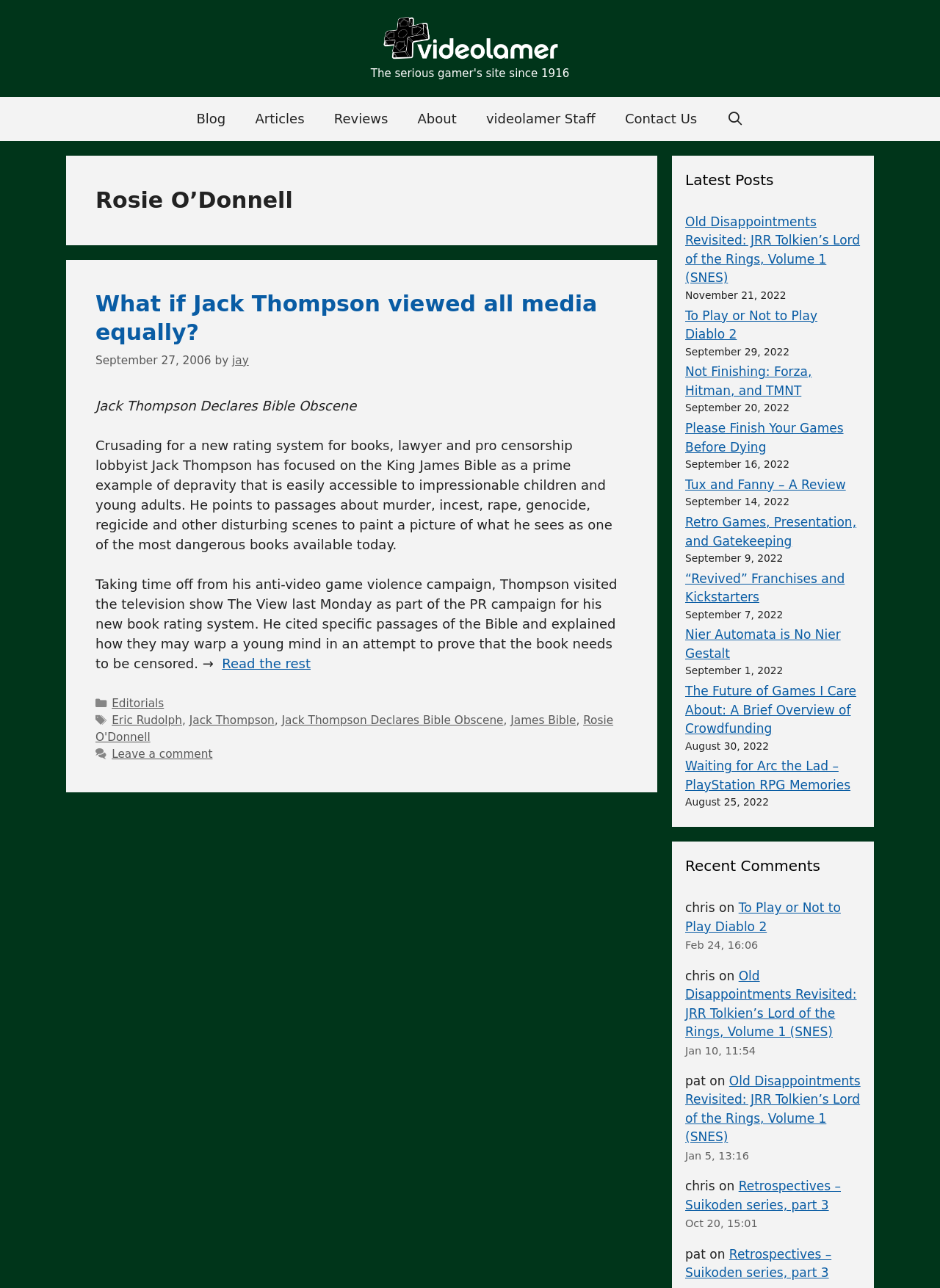Using the information in the image, give a comprehensive answer to the question: 
Who wrote the article 'What if Jack Thompson viewed all media equally?'?

The author of the article 'What if Jack Thompson viewed all media equally?' is 'jay', which can be found below the article title and above the article content.